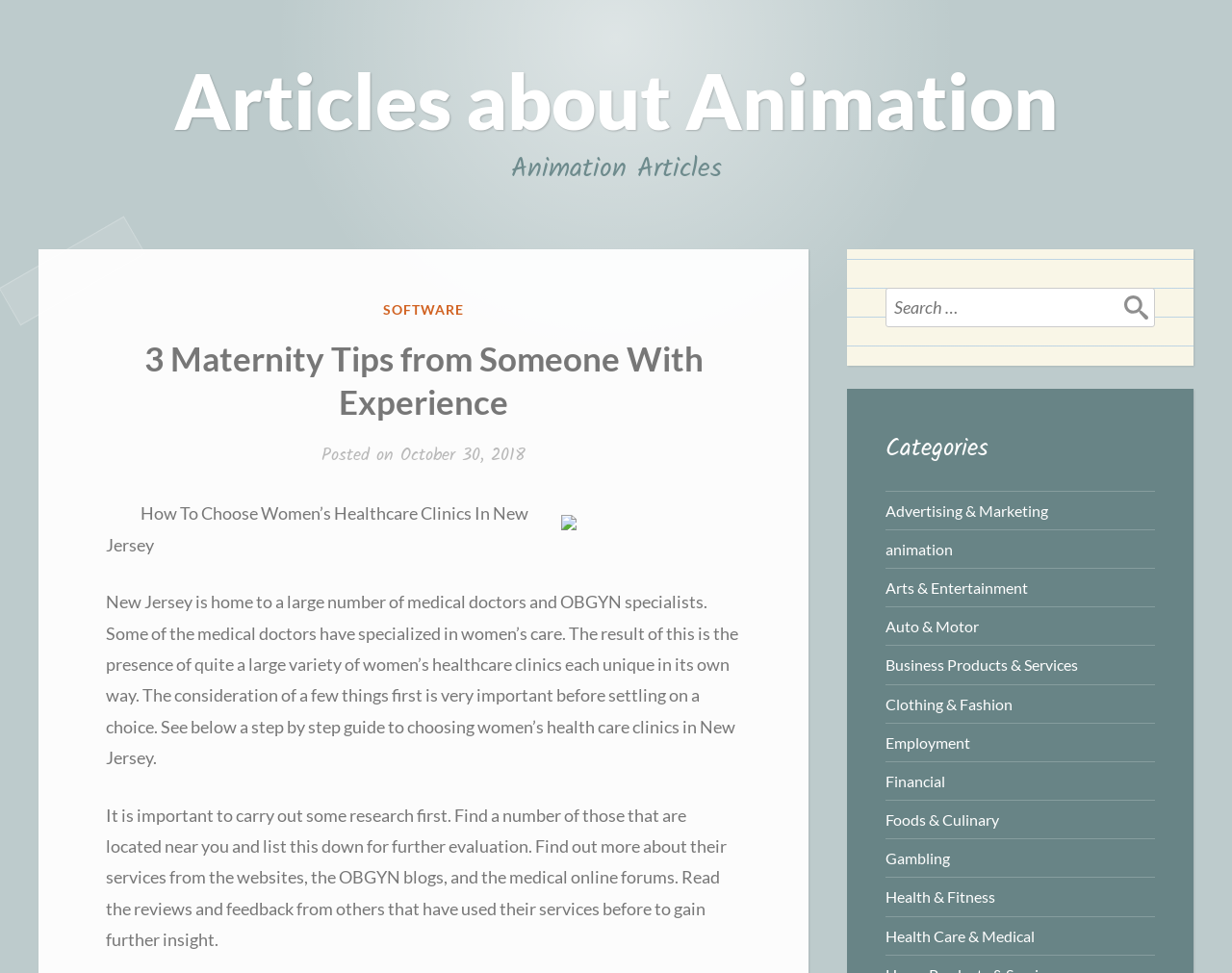Find the bounding box coordinates of the clickable area that will achieve the following instruction: "Browse articles in the health care and medical category".

[0.719, 0.952, 0.84, 0.971]